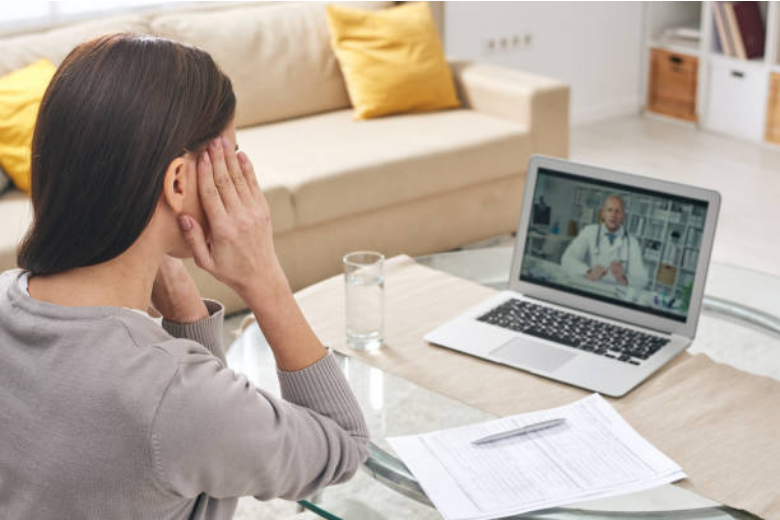Elaborate on all the key elements and details present in the image.

In this image, a woman appears to be engaged in an online therapy session. She sits at a glass table, her body turned slightly away from the camera as she holds her head in her hands, indicating a moment of stress or frustration. The laptop in front of her displays a healthcare professional, possibly a therapist, who is attentively speaking to her. A glass of water rests on the table, alongside some papers and a pen, suggesting that she might have been filling out forms or taking notes during the session. The bright, comfortable living room features a beige sofa adorned with yellow cushions in the background, promoting a warm and inviting atmosphere, even amidst the emotional context of the encounter. This scene reflects the increasing accessibility of online therapy for individuals dealing with mental health challenges, such as complex PTSD.